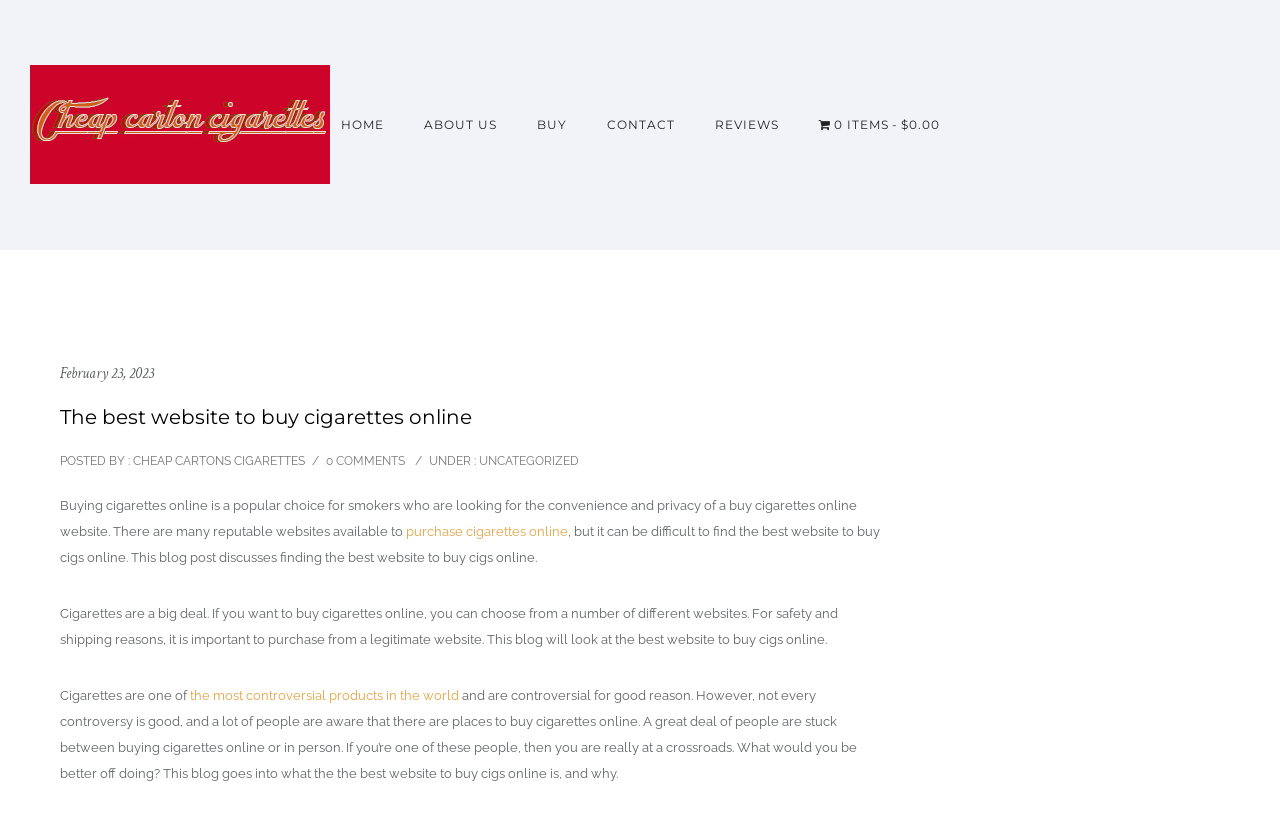Please specify the bounding box coordinates of the element that should be clicked to execute the given instruction: 'Visit the about us page'. Ensure the coordinates are four float numbers between 0 and 1, expressed as [left, top, right, bottom].

None